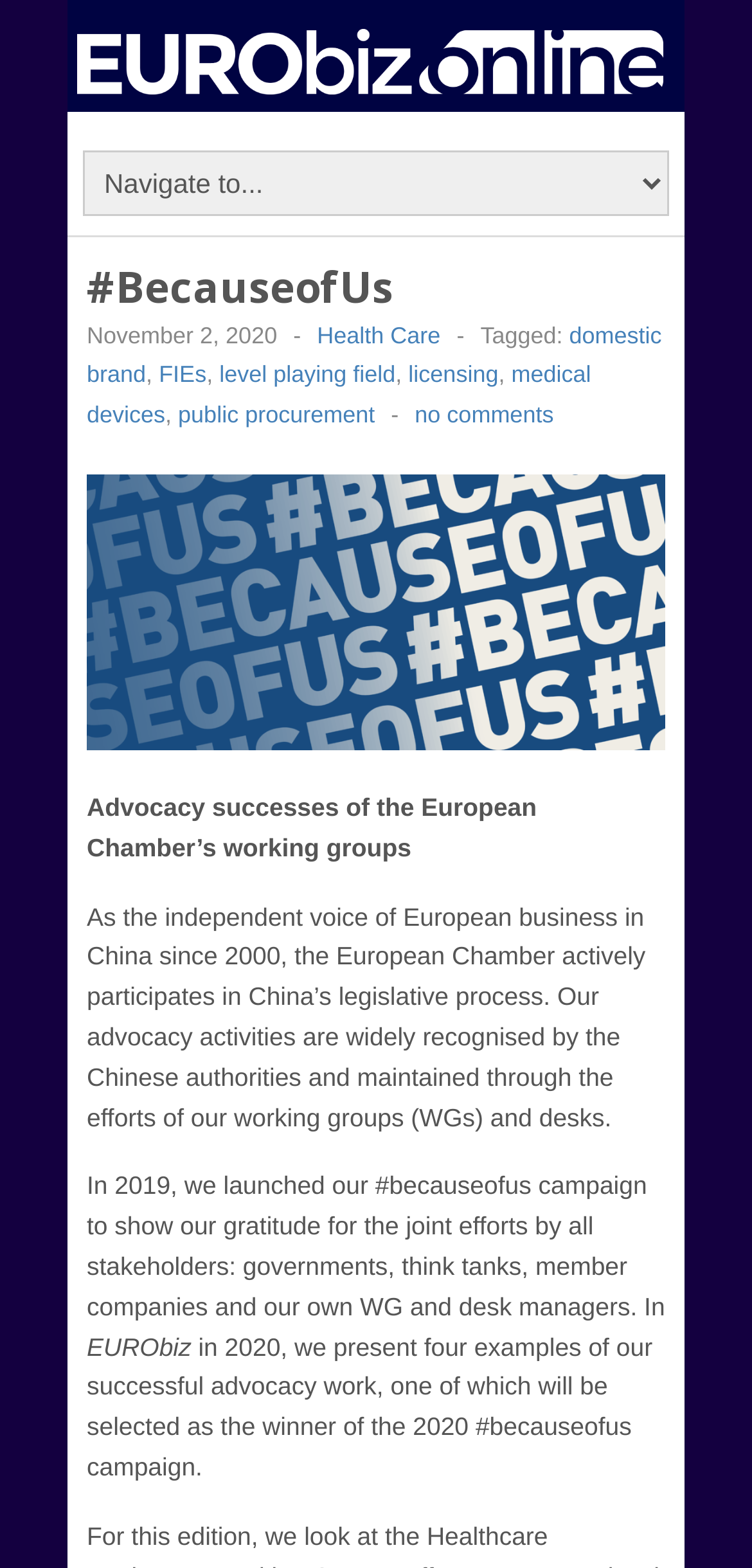Please determine the bounding box coordinates of the area that needs to be clicked to complete this task: 'Click the level playing field link'. The coordinates must be four float numbers between 0 and 1, formatted as [left, top, right, bottom].

[0.292, 0.231, 0.526, 0.248]